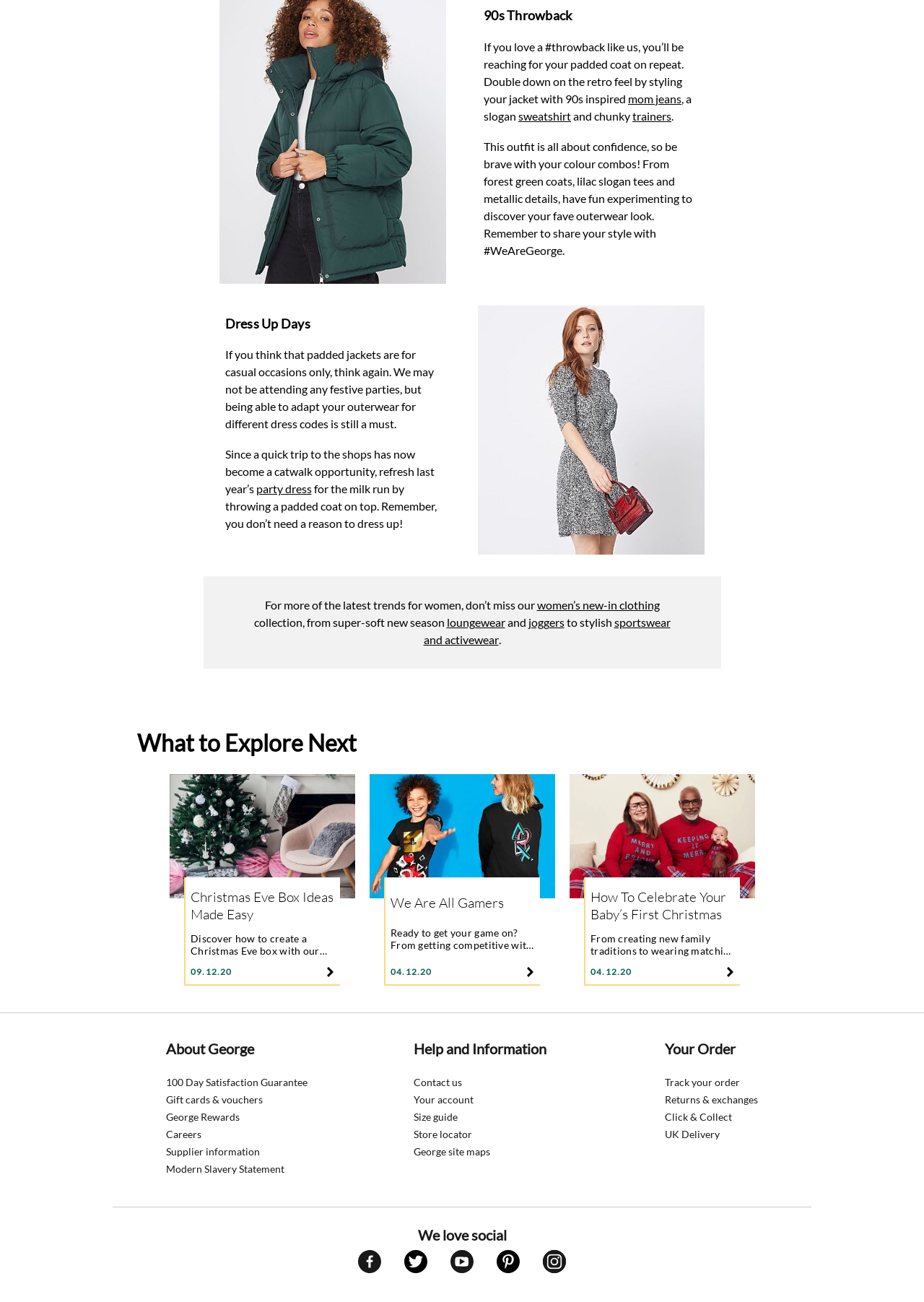Bounding box coordinates are to be given in the format (top-left x, top-left y, bottom-right x, bottom-right y). All values must be floating point numbers between 0 and 1. Provide the bounding box coordinate for the UI element described as: Help and Information

[0.448, 0.791, 0.604, 0.819]